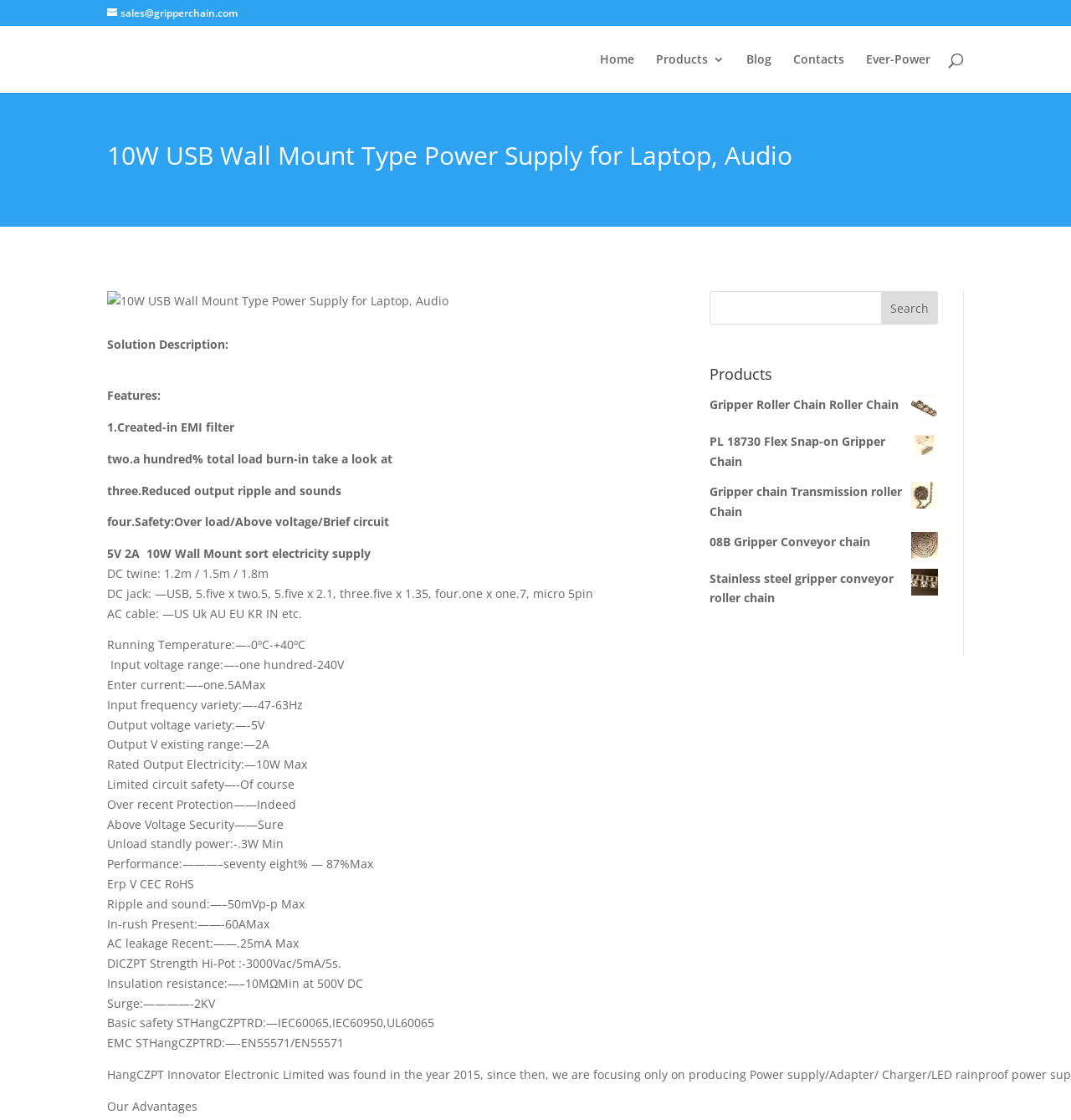Please determine the bounding box coordinates of the element to click in order to execute the following instruction: "Read about best metaverse Cryptocurrency". The coordinates should be four float numbers between 0 and 1, specified as [left, top, right, bottom].

None